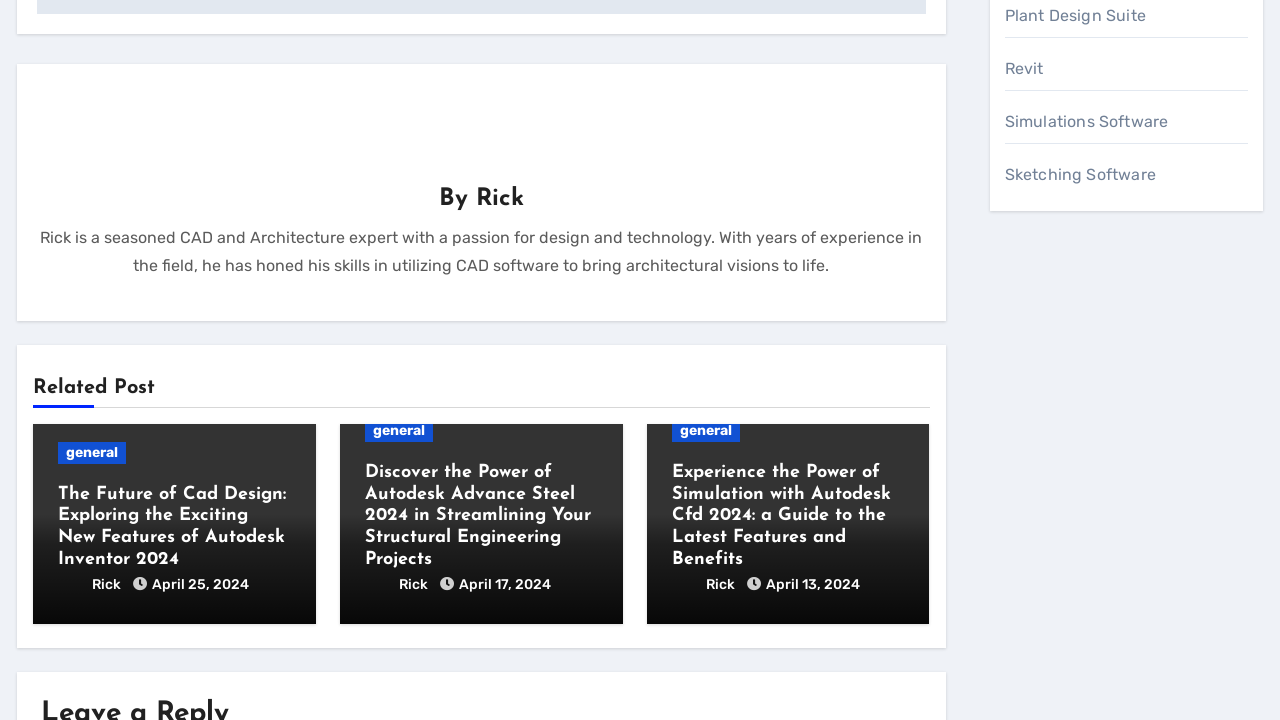Locate the bounding box coordinates of the area that needs to be clicked to fulfill the following instruction: "Read the article about the future of CAD design". The coordinates should be in the format of four float numbers between 0 and 1, namely [left, top, right, bottom].

[0.045, 0.673, 0.223, 0.79]